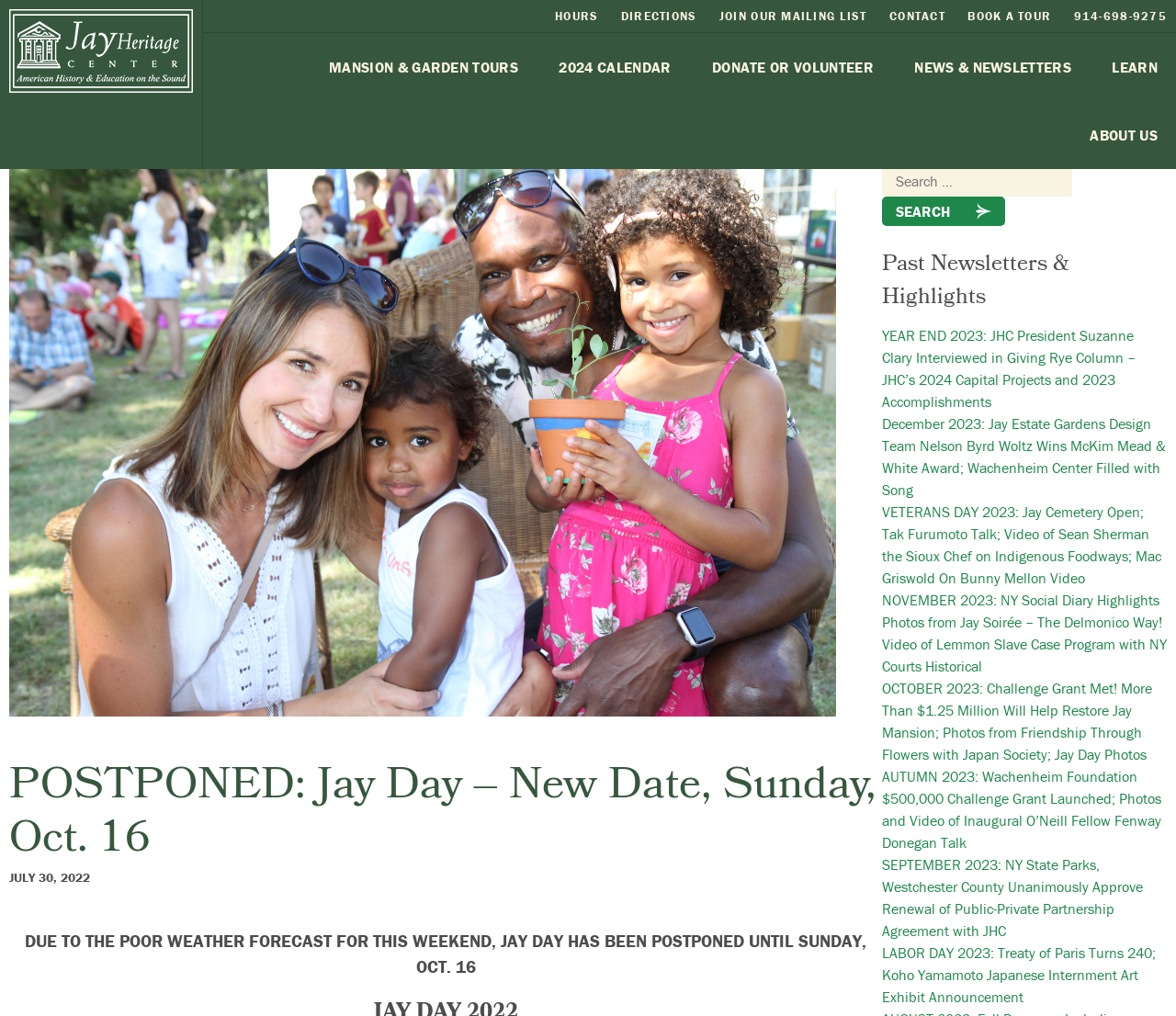Given the description NEWS & NEWSLETTERS, predict the bounding box coordinates of the UI element. Ensure the coordinates are in the format (top-left x, top-left y, bottom-right x, bottom-right y) and all values are between 0 and 1.

[0.762, 0.033, 0.927, 0.1]